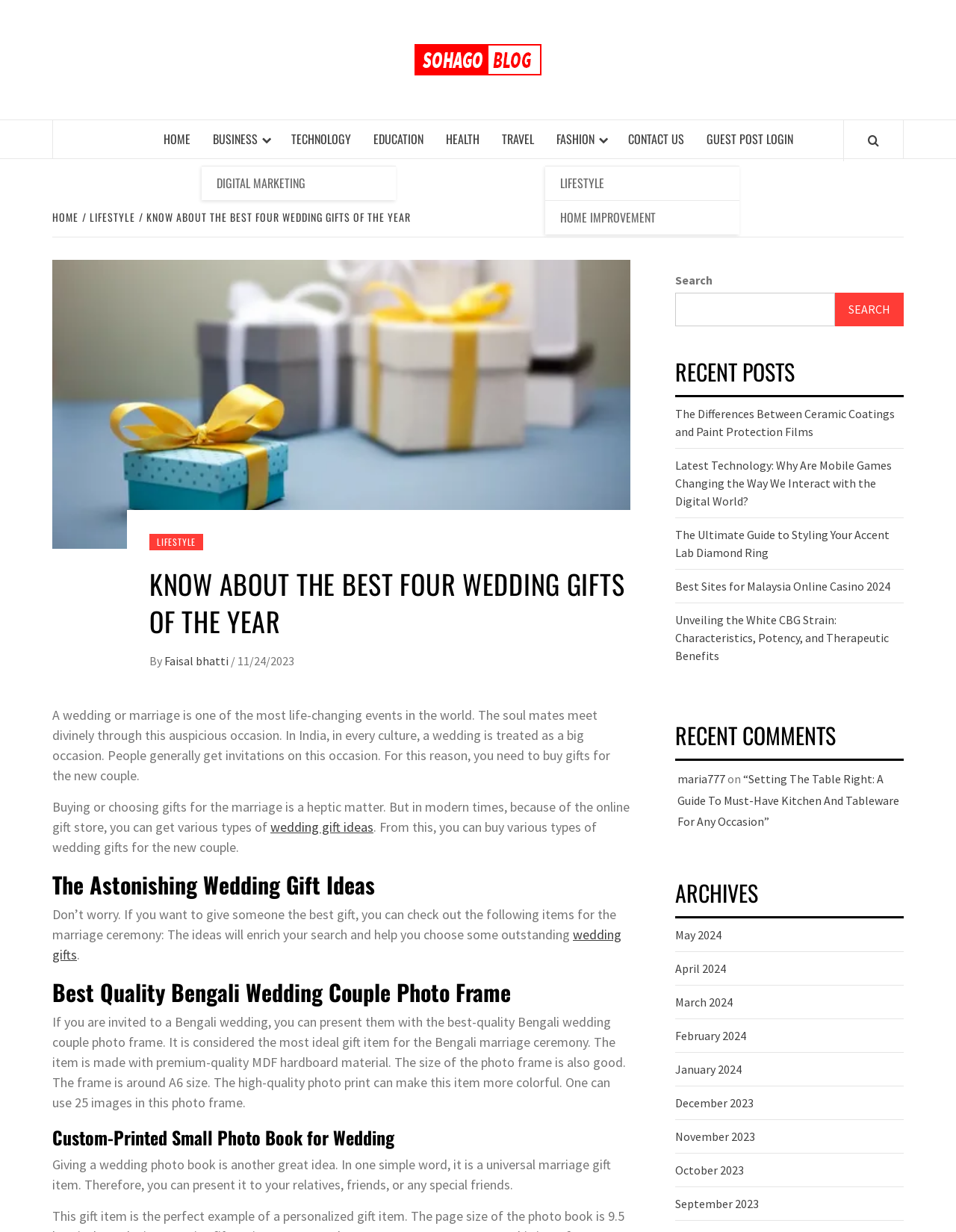How many months are listed in the archives section?
Using the information from the image, give a concise answer in one word or a short phrase.

12